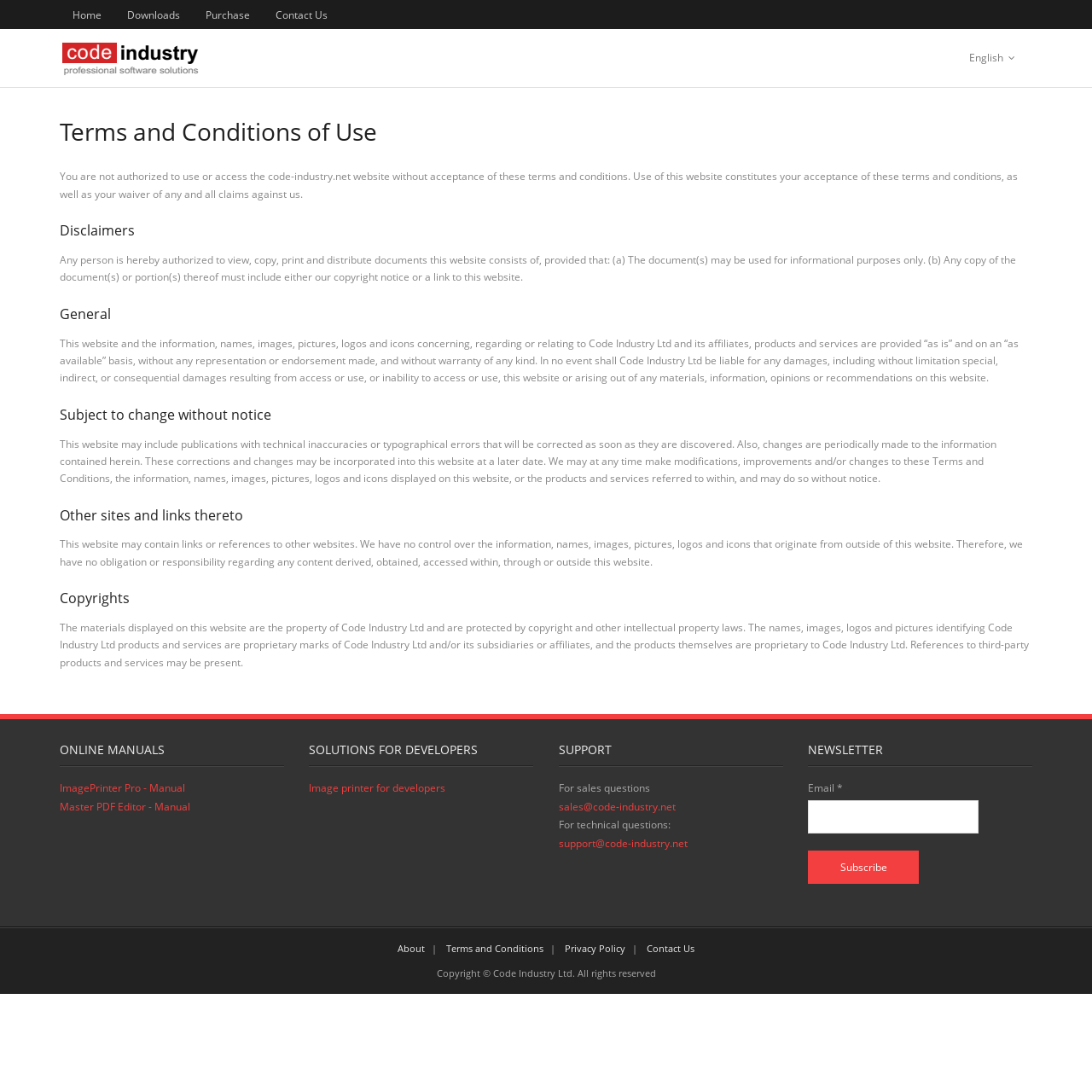Please locate the clickable area by providing the bounding box coordinates to follow this instruction: "Click the About link".

[0.358, 0.862, 0.395, 0.874]